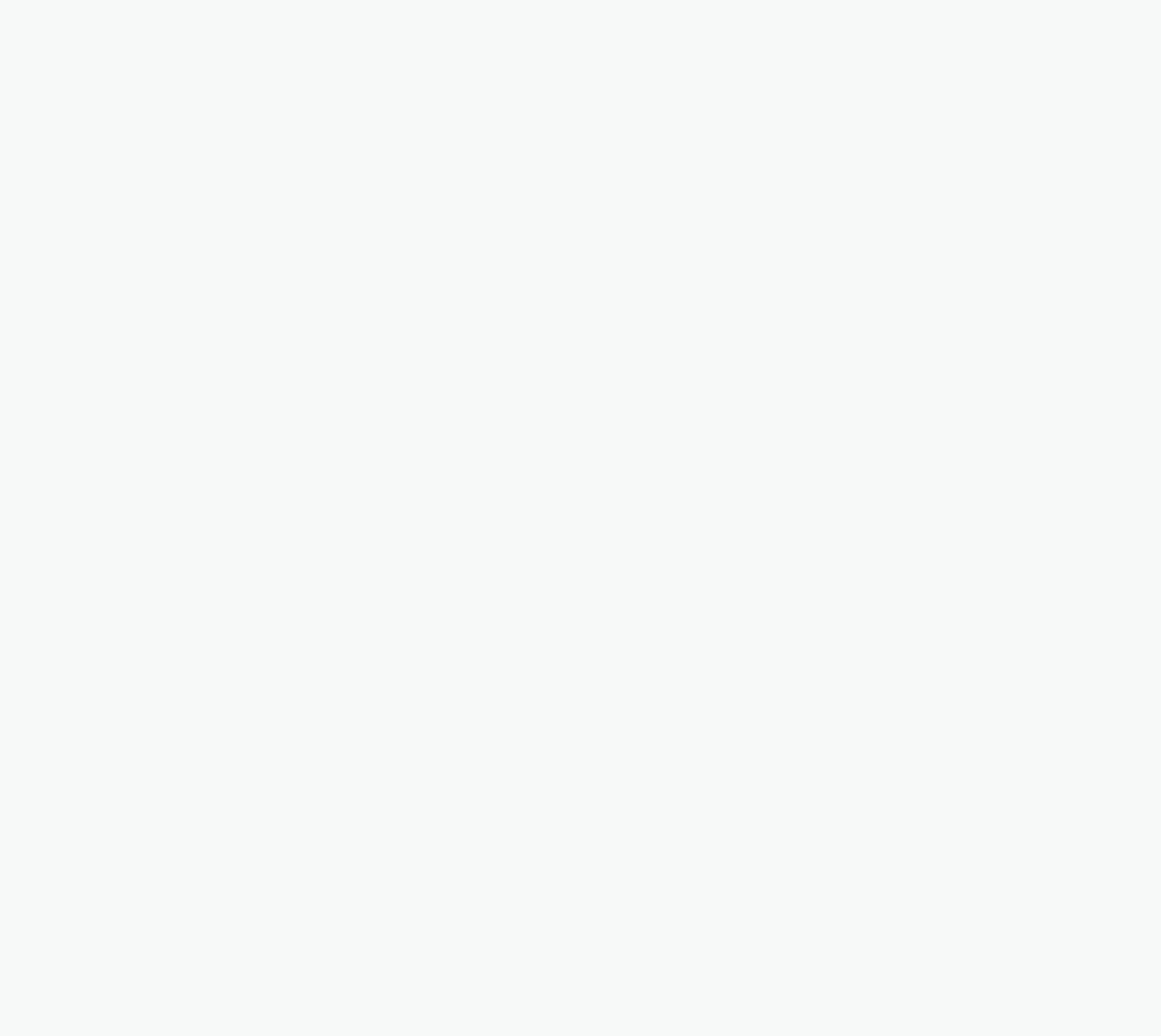Can you determine the bounding box coordinates of the area that needs to be clicked to fulfill the following instruction: "visit The Beagle Association website"?

[0.23, 0.241, 0.645, 0.307]